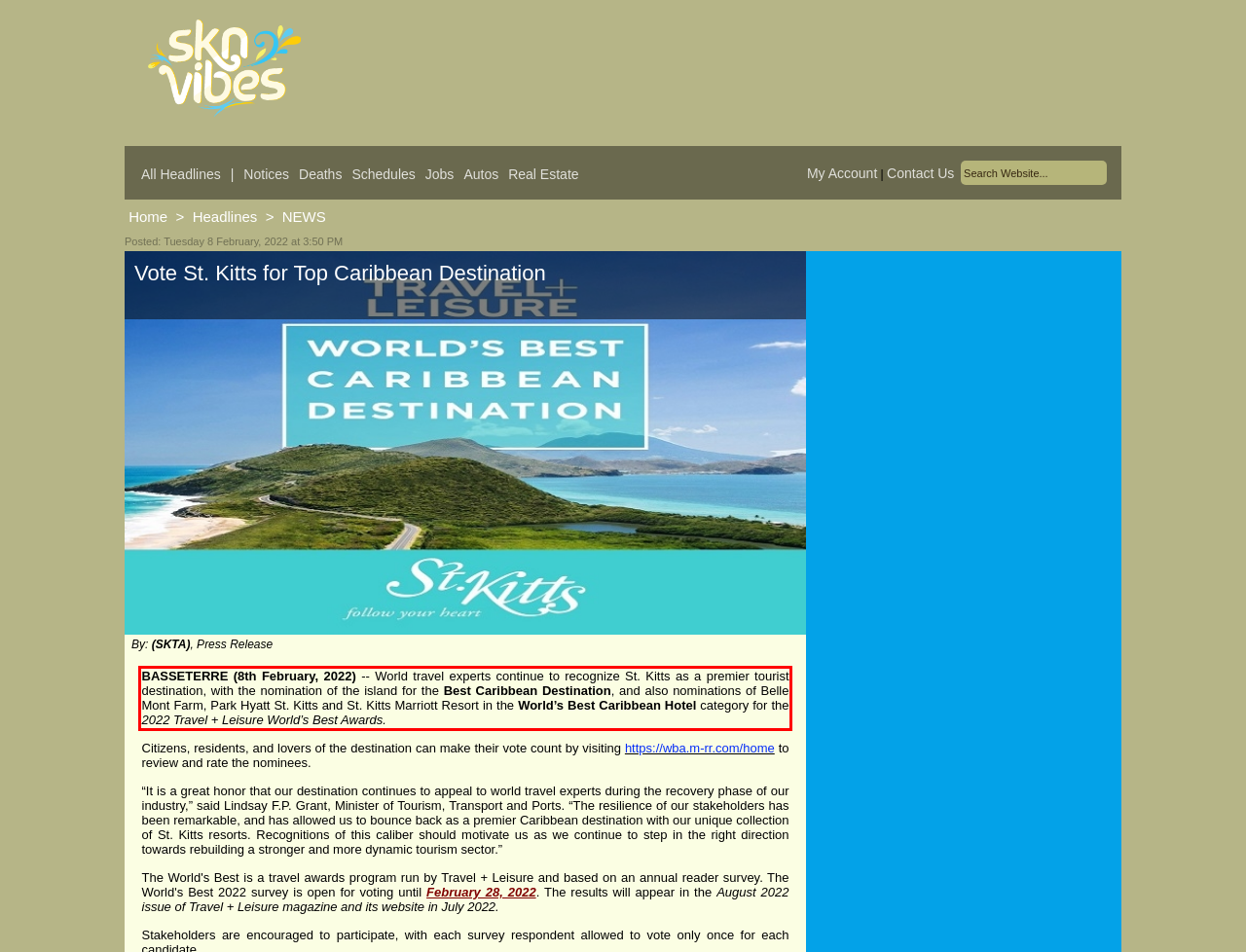Identify and transcribe the text content enclosed by the red bounding box in the given screenshot.

BASSETERRE (8th February, 2022) -- World travel experts continue to recognize St. Kitts as a premier tourist destination, with the nomination of the island for the Best Caribbean Destination, and also nominations of Belle Mont Farm, Park Hyatt St. Kitts and St. Kitts Marriott Resort in the World’s Best Caribbean Hotel category for the 2022 Travel + Leisure World’s Best Awards.